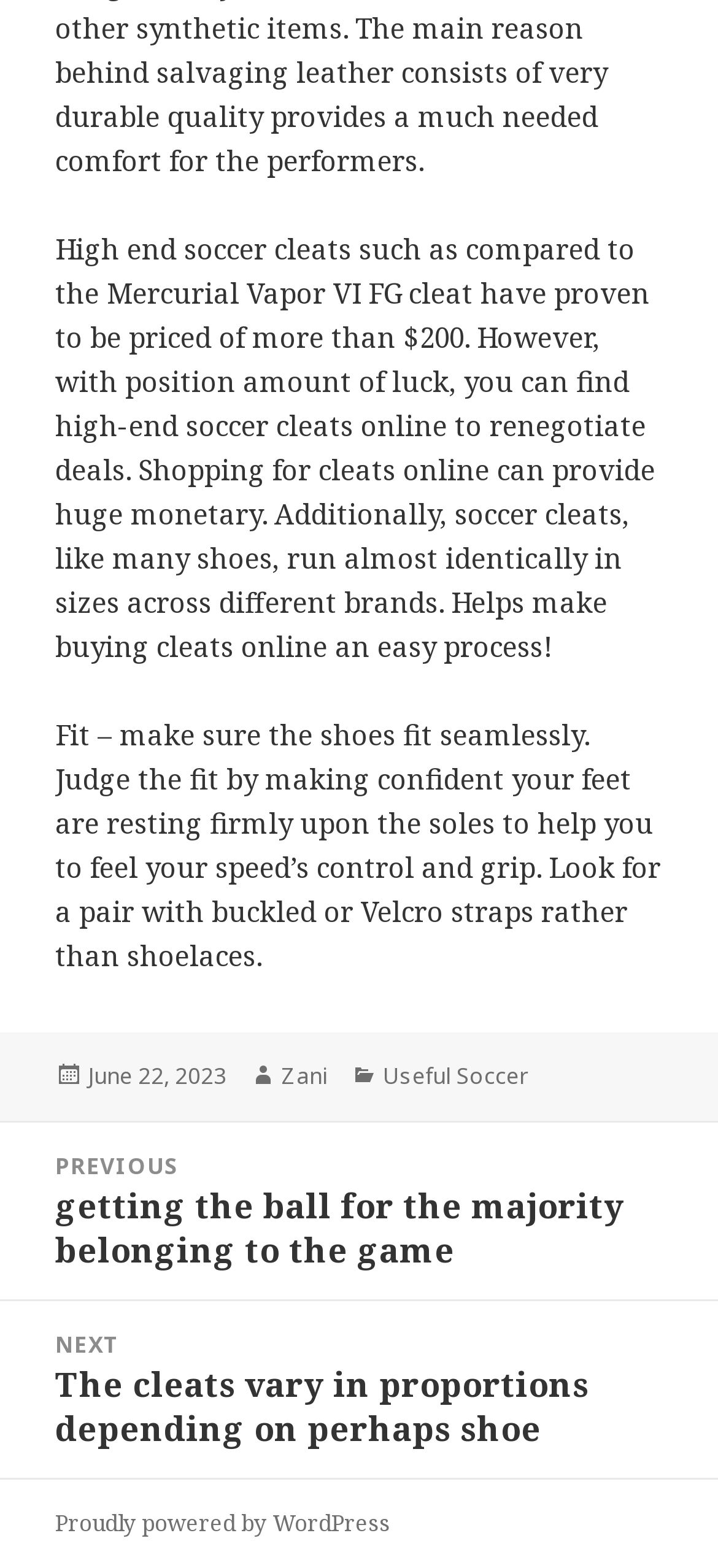What is the purpose of buckled or Velcro straps in soccer cleats?
Answer the question with a detailed and thorough explanation.

According to the text, buckled or Velcro straps in soccer cleats can help with the fit, ensuring that the shoes fit seamlessly and providing control and grip.